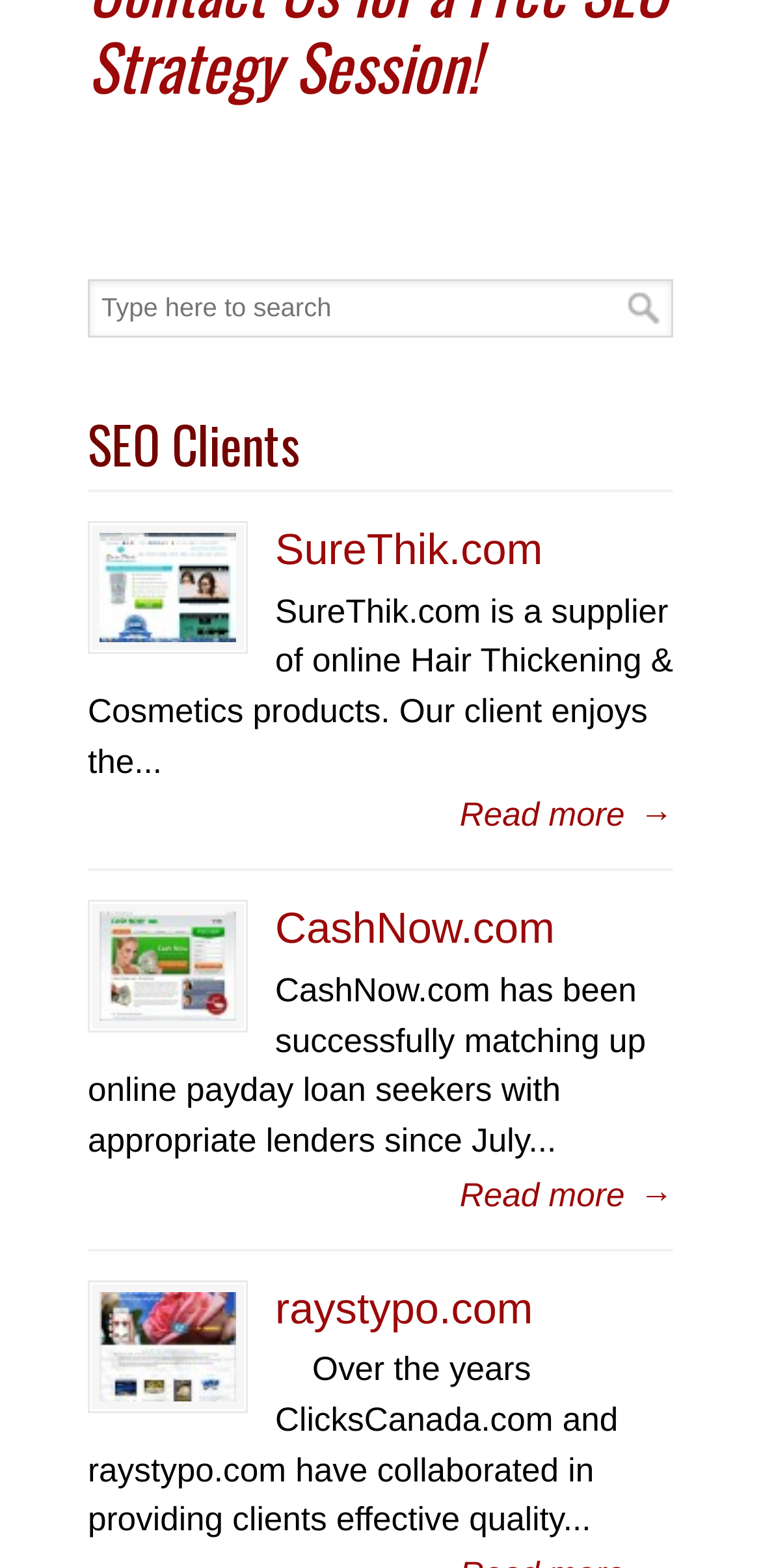Extract the bounding box coordinates for the HTML element that matches this description: "title="SureThik.com"". The coordinates should be four float numbers between 0 and 1, i.e., [left, top, right, bottom].

[0.131, 0.34, 0.31, 0.409]